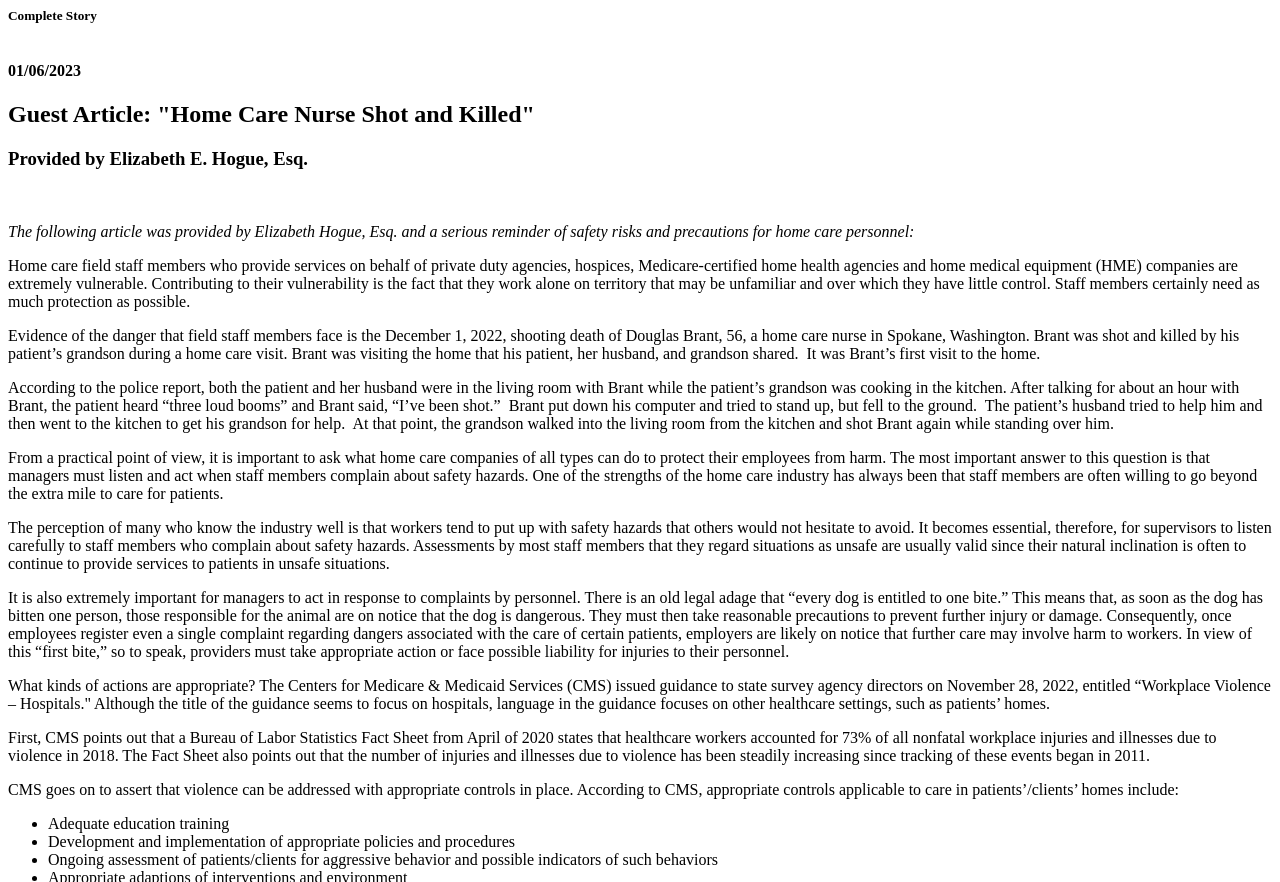What is the date of the guest article?
Based on the image content, provide your answer in one word or a short phrase.

01/06/2023